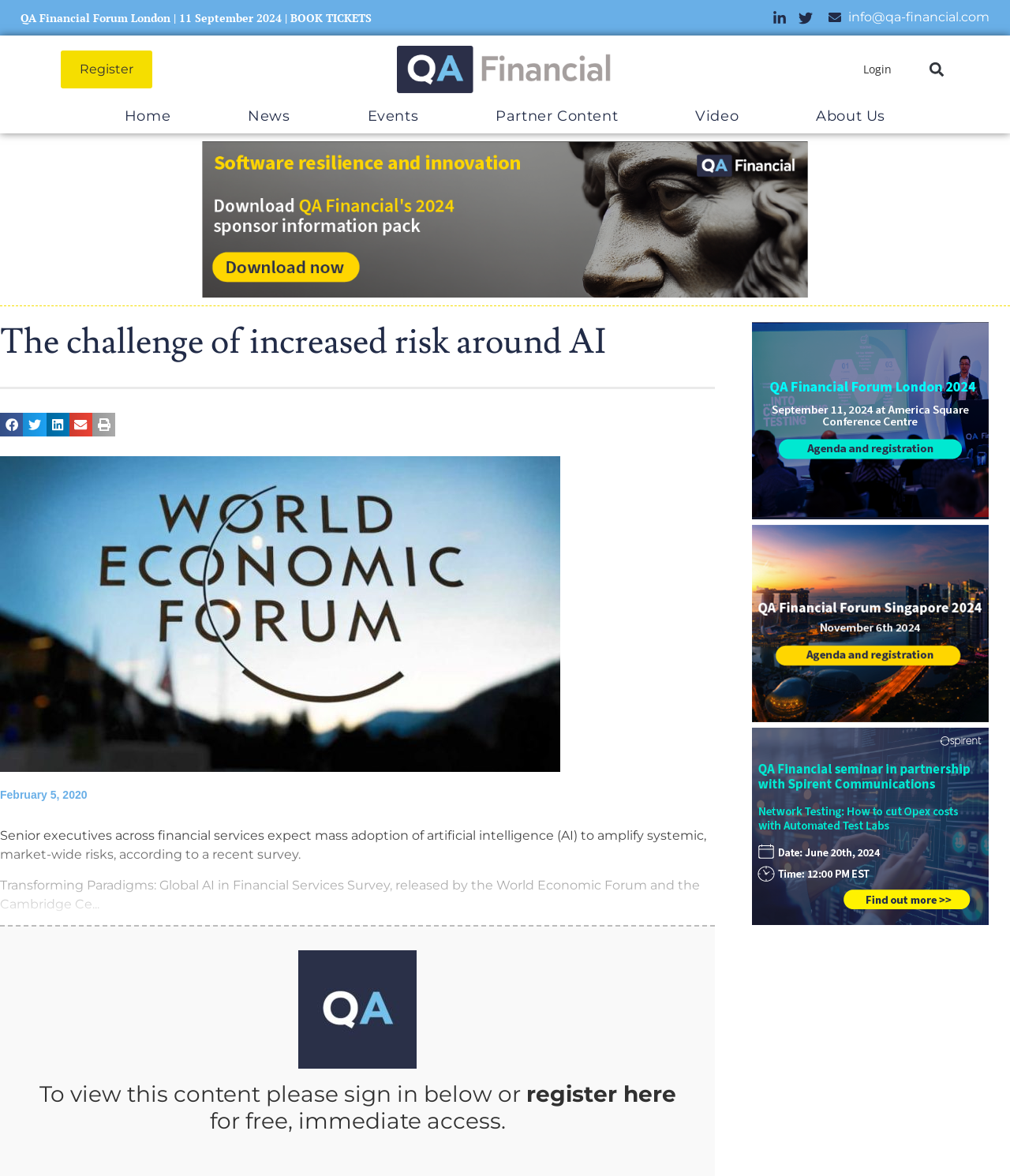Explain in detail what is displayed on the webpage.

The webpage appears to be a news article or blog post from QA Financial, a financial services forum. At the top of the page, there is a heading that reads "QA Financial Forum London | 11 September 2024 | BOOK TICKETS" with a link to book tickets. Below this, there are social media links to LinkedIn and Twitter, as well as a link to register and a search bar.

The main content of the page is an article with the heading "The challenge of increased risk around AI". The article discusses a survey by the World Economic Forum and the Cambridge Centre for Alternative Finance, which found that senior executives in financial services expect the mass adoption of artificial intelligence to amplify systemic and market-wide risks.

The article is accompanied by a large image, likely a graph or chart, and has several buttons to share the content on social media or via email. Below the article, there is a section with three large banners, each with a link to a different website or sponsor.

On the right-hand side of the page, there is a column with several links to other sections of the website, including Home, News, Events, Partner Content, Video, and About Us. At the bottom of the page, there is a call to action to sign in or register for free to view the content.

Overall, the webpage appears to be a news article or blog post from a financial services forum, with a focus on artificial intelligence and its potential risks in the industry.